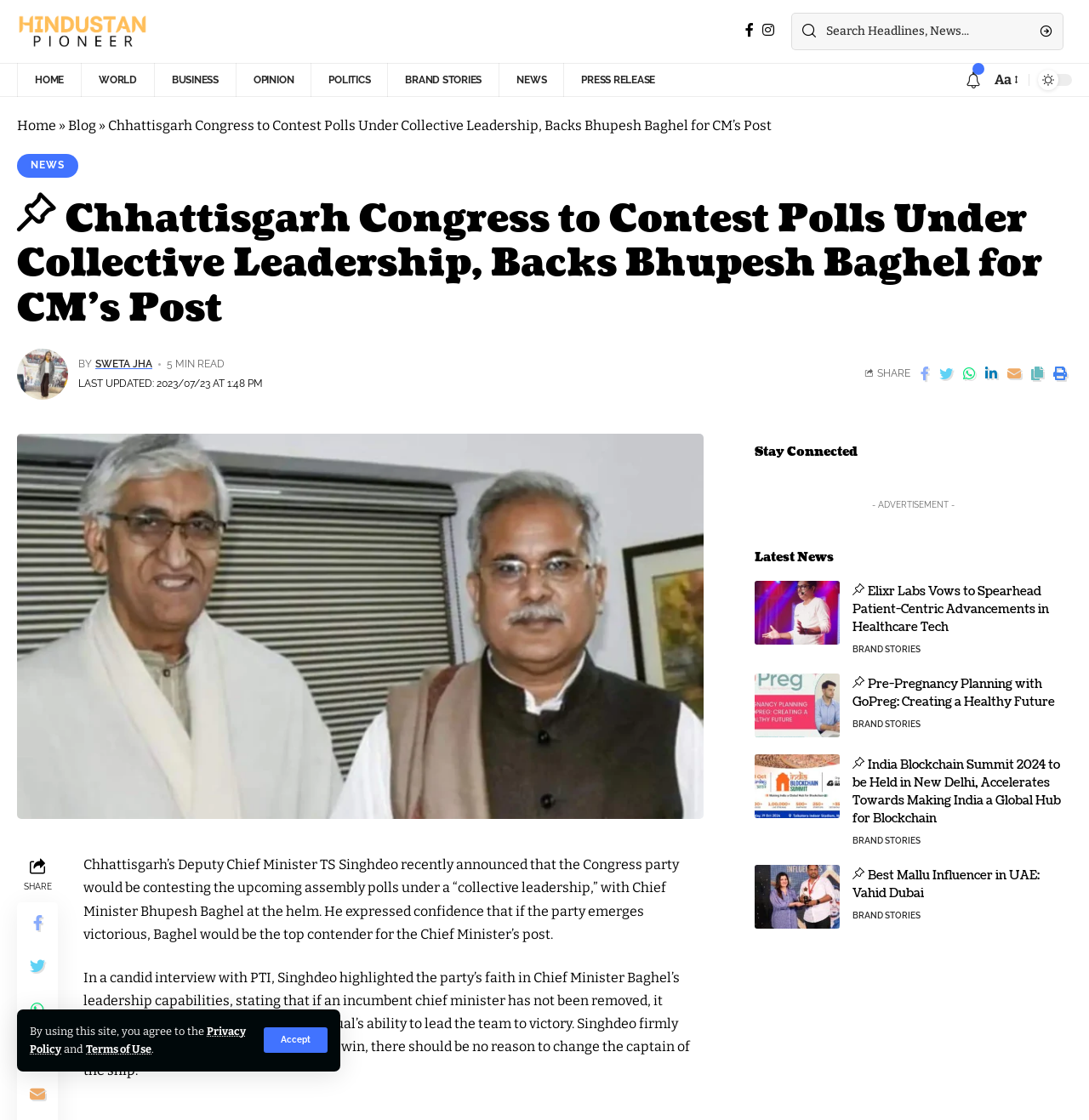Bounding box coordinates are specified in the format (top-left x, top-left y, bottom-right x, bottom-right y). All values are floating point numbers bounded between 0 and 1. Please provide the bounding box coordinate of the region this sentence describes: name="s" placeholder="Search Headlines, News..."

[0.759, 0.012, 0.945, 0.044]